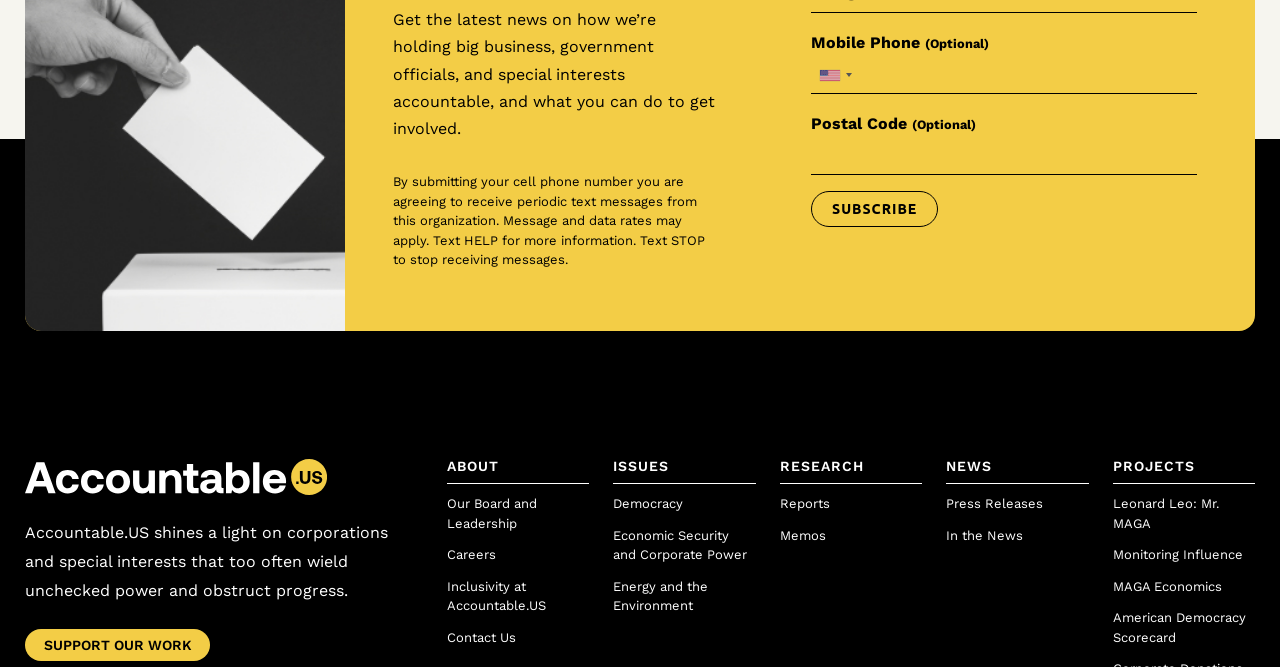Pinpoint the bounding box coordinates of the element you need to click to execute the following instruction: "Click to learn about Accountable.US". The bounding box should be represented by four float numbers between 0 and 1, in the format [left, top, right, bottom].

[0.02, 0.783, 0.303, 0.898]